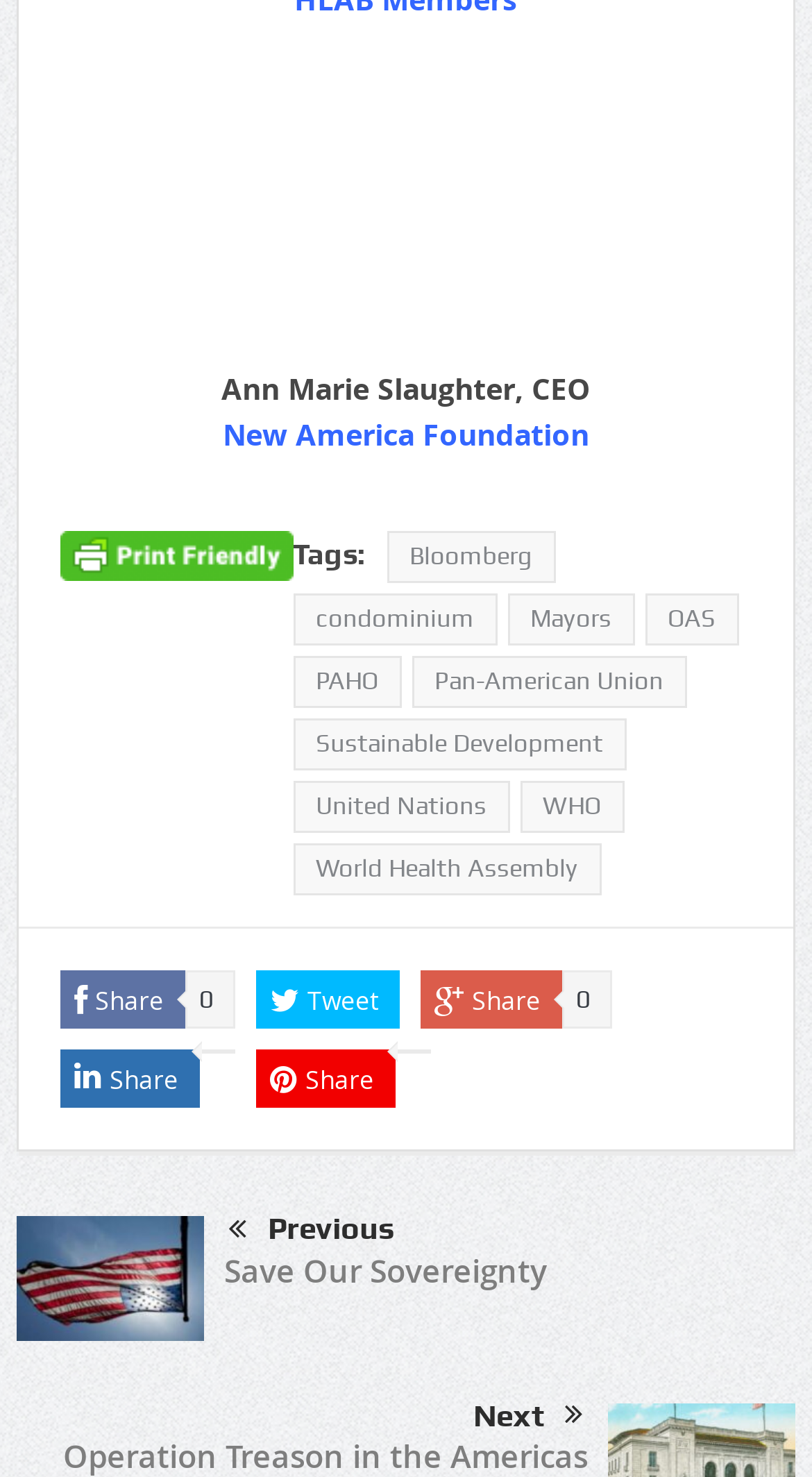How many tags are listed on the webpage?
Using the image, give a concise answer in the form of a single word or short phrase.

9